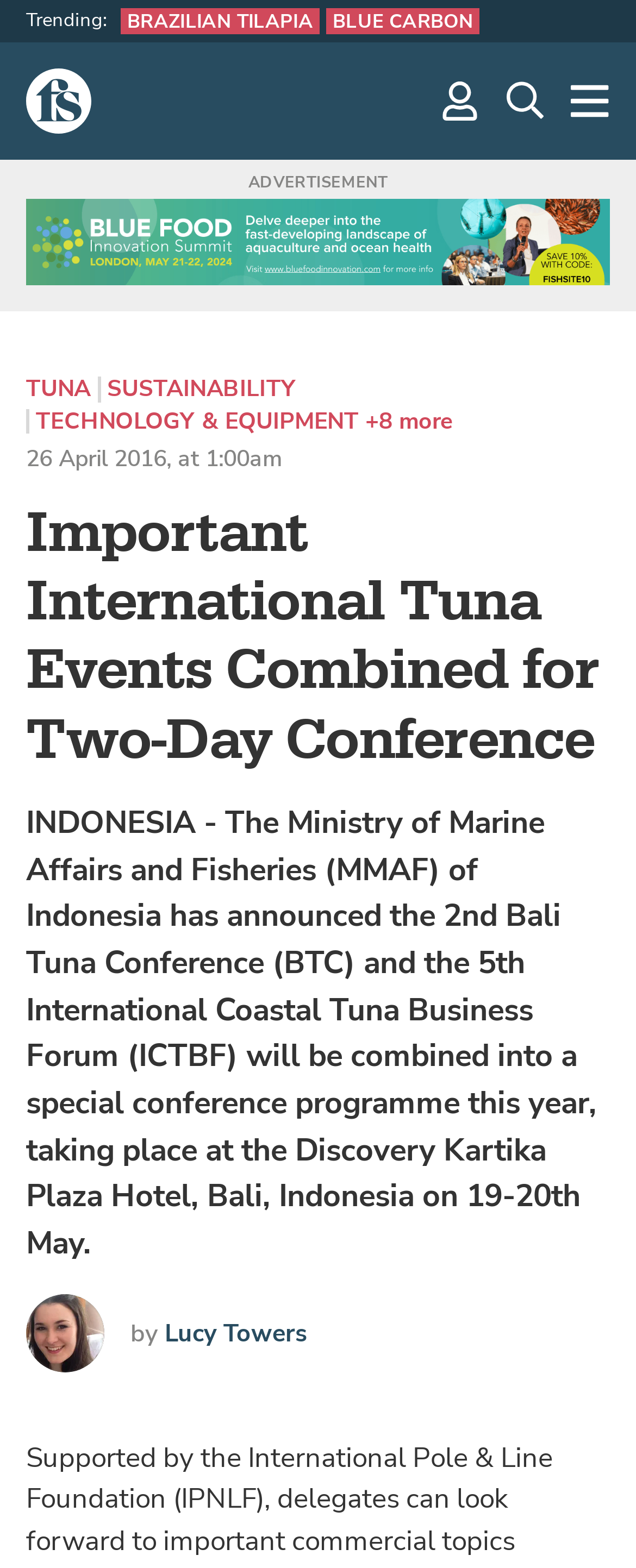Reply to the question with a single word or phrase:
What is the category of the article?

SUSTAINABILITY